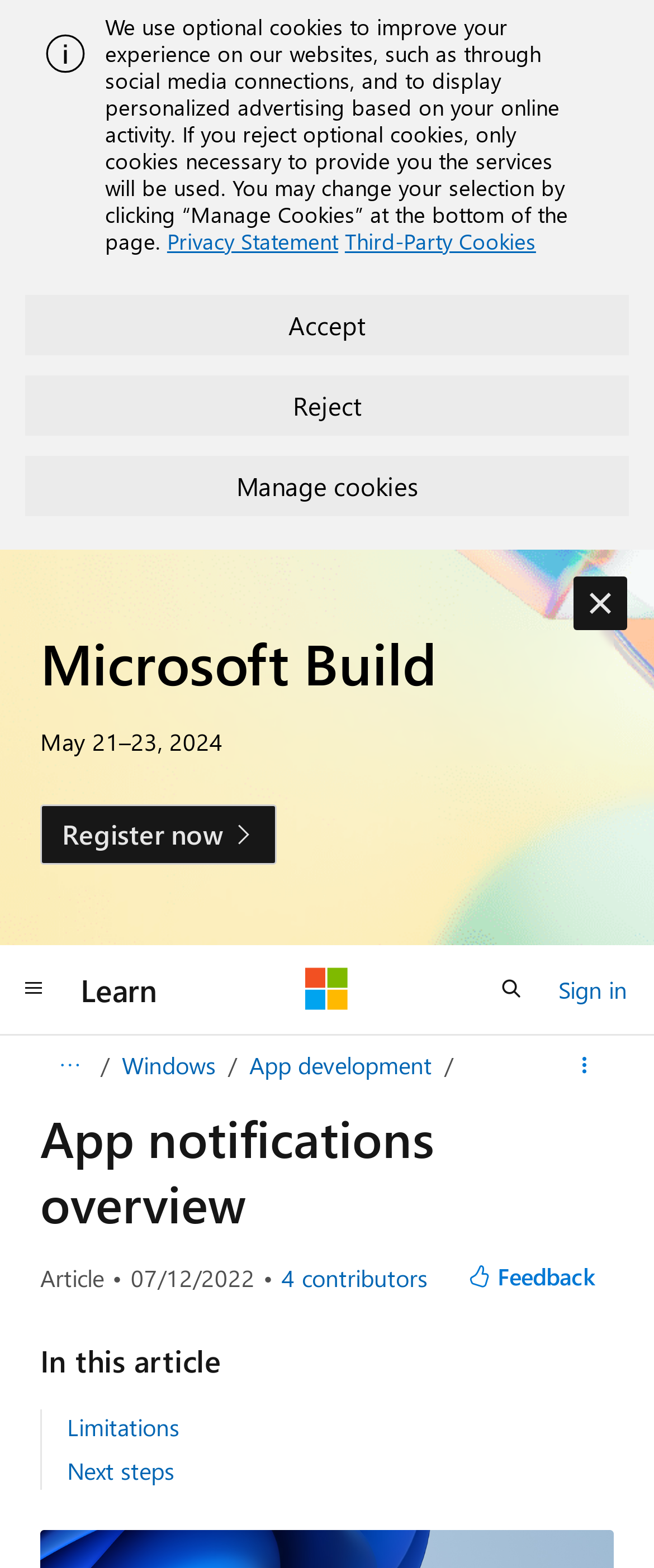Identify the bounding box coordinates for the UI element described as: "aria-label="Global navigation" title="Global navigation"".

[0.0, 0.612, 0.103, 0.65]